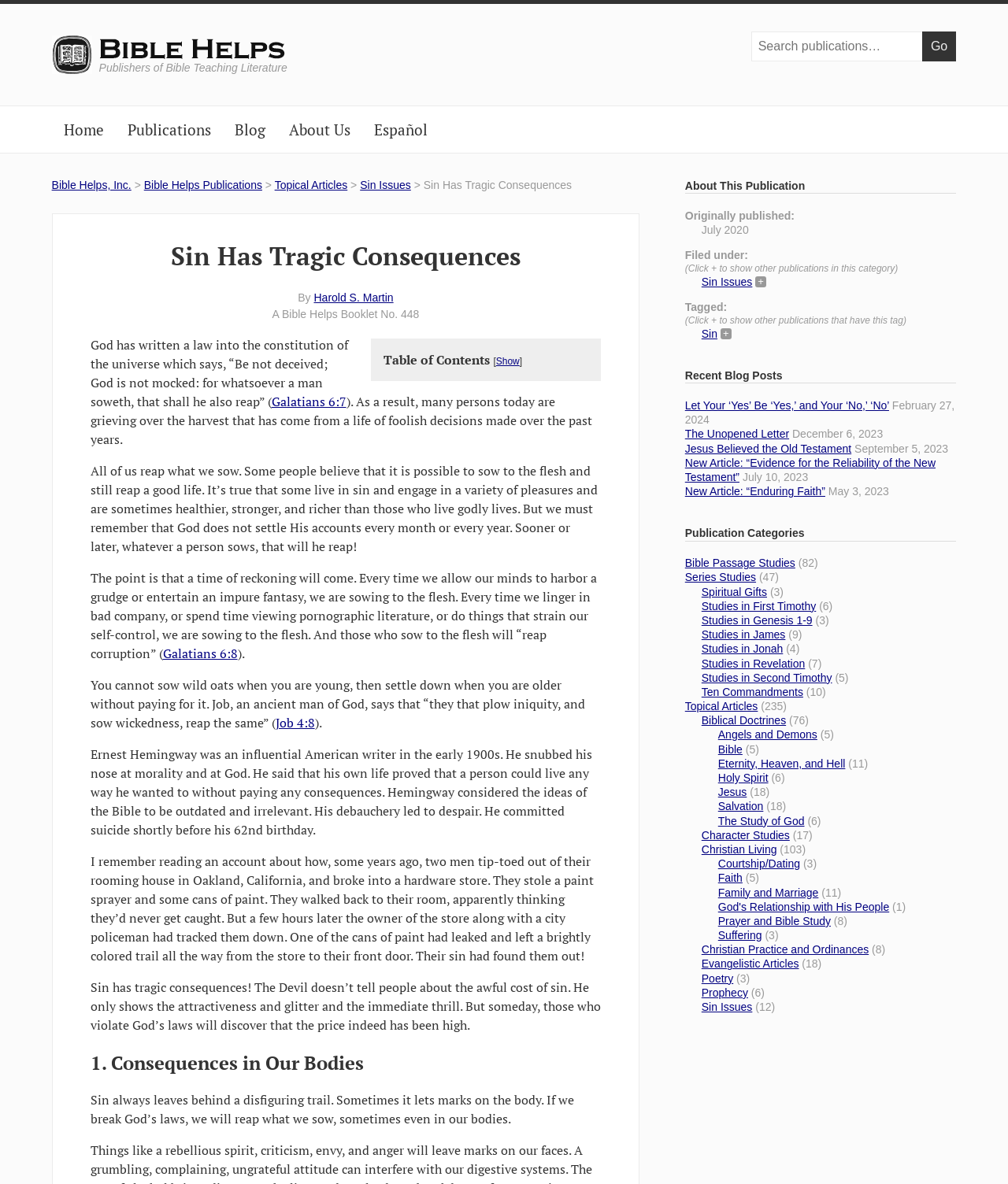Identify the bounding box coordinates of the section that should be clicked to achieve the task described: "Search publications:".

[0.745, 0.027, 0.915, 0.052]